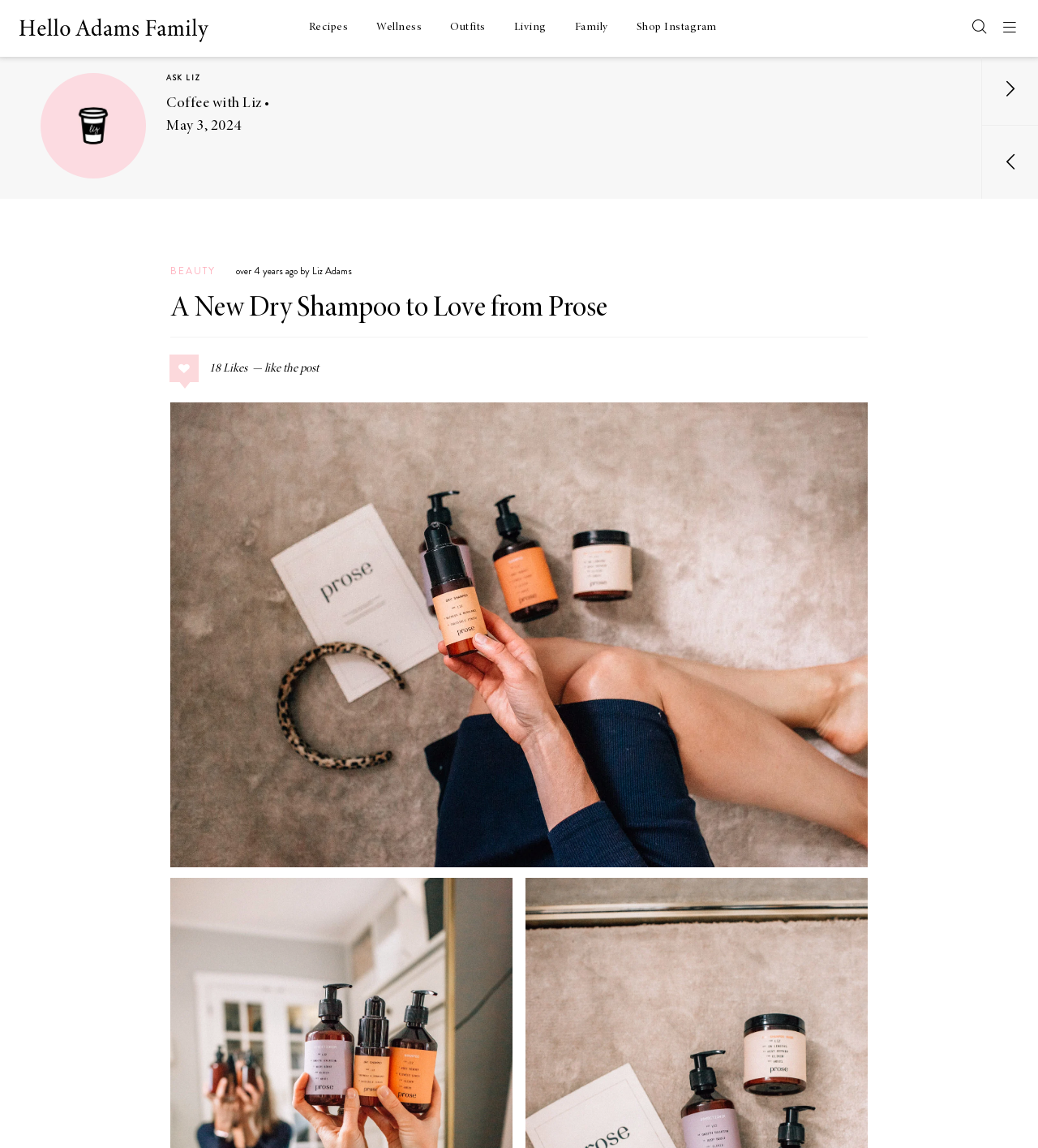Pinpoint the bounding box coordinates of the area that must be clicked to complete this instruction: "Click on the 'Recipes' link".

[0.294, 0.001, 0.339, 0.05]